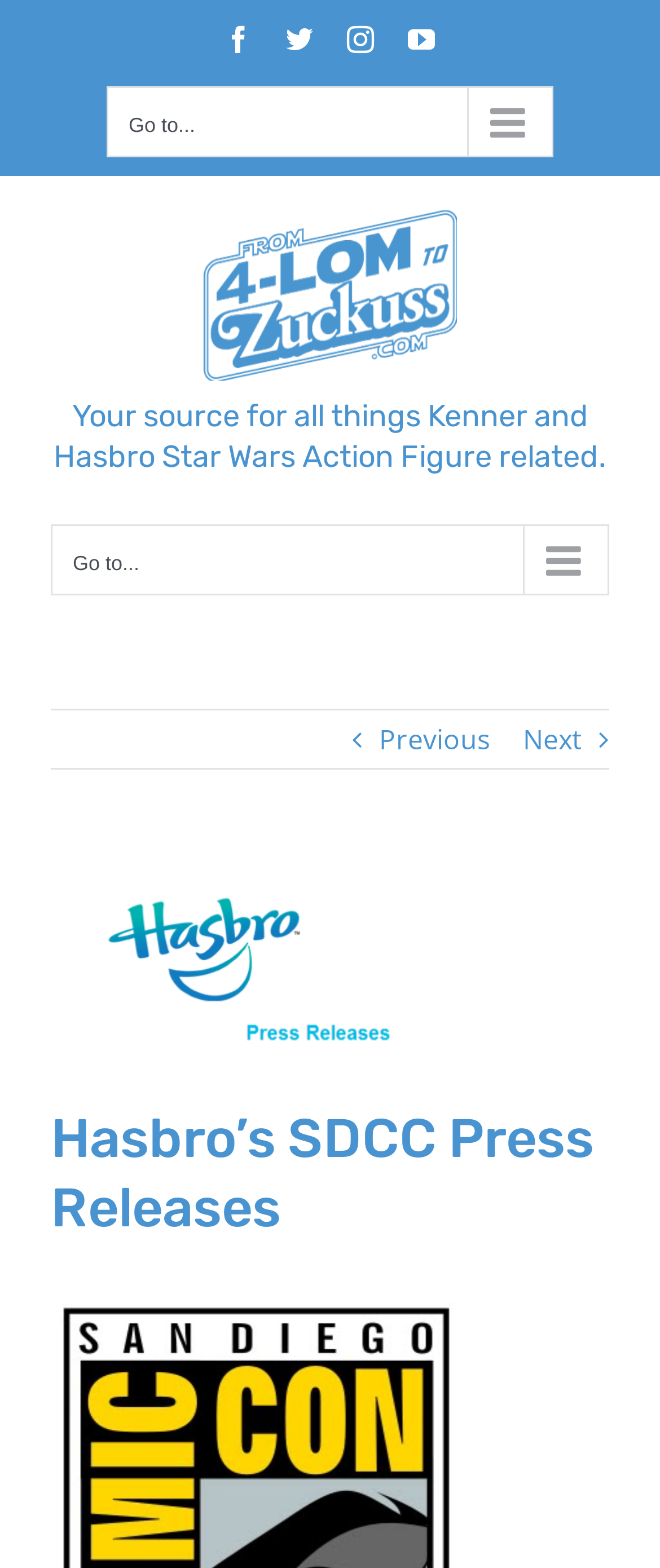What is the logo of the website?
Please answer the question as detailed as possible based on the image.

I looked at the top-left corner of the webpage and found an image with the text 'From 4-LOM to Zuckuss.com Logo', which I assume is the logo of the website.